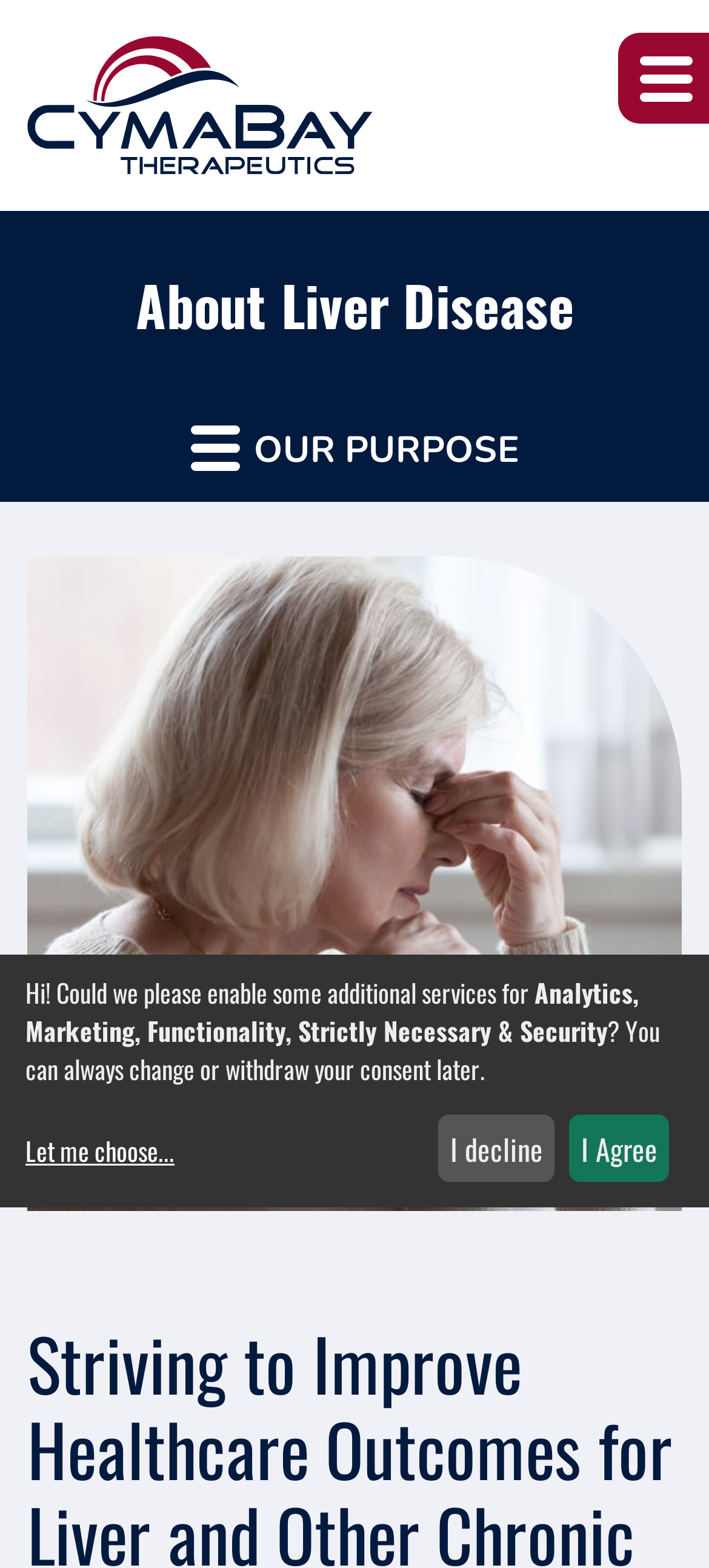Reply to the question below using a single word or brief phrase:
What is the image on the top-right corner of the webpage?

CymaBay Therapeutics